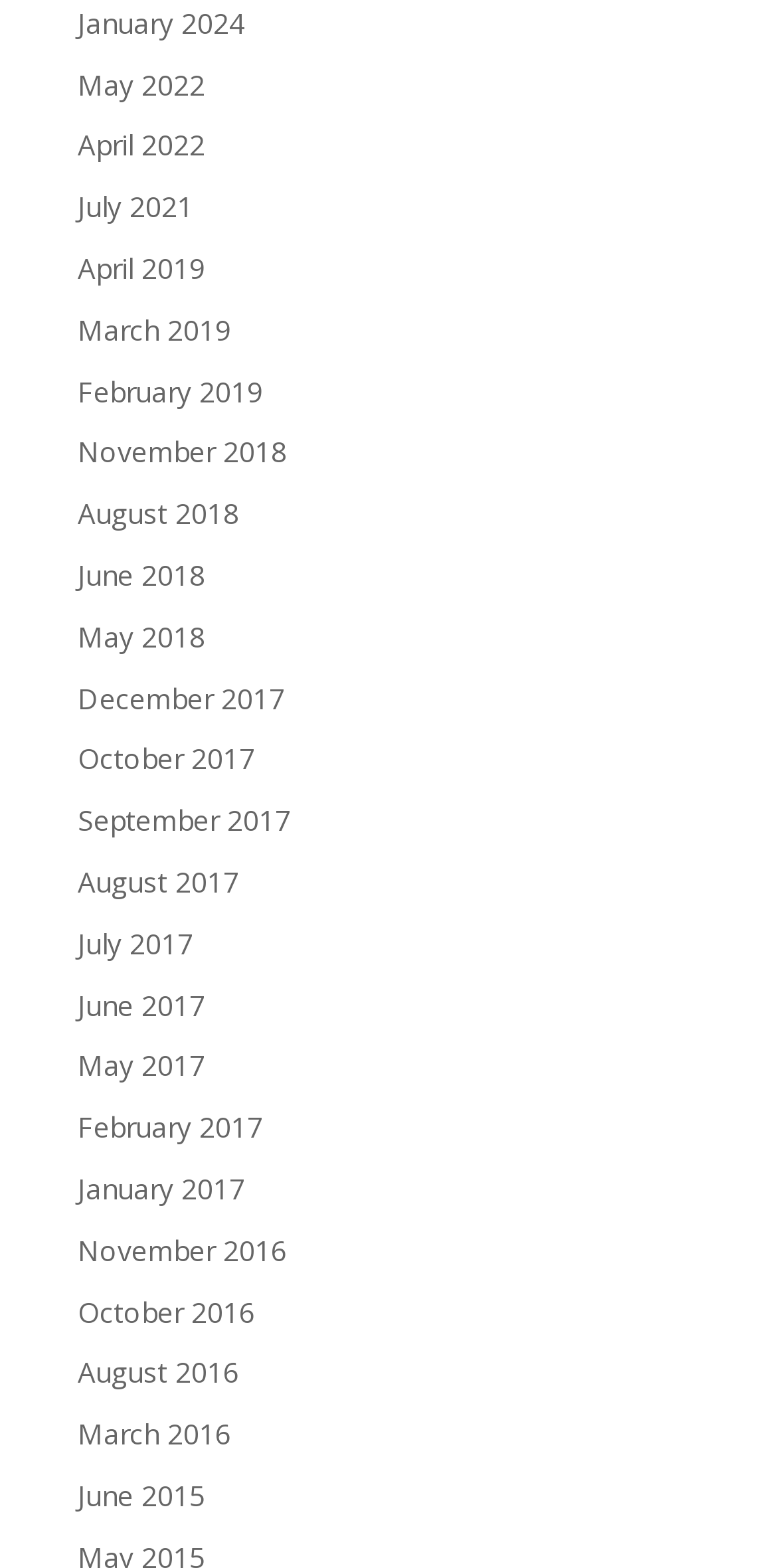From the image, can you give a detailed response to the question below:
What is the earliest month listed?

By scanning the list of links, I found that the bottommost link is 'June 2015', which implies that it is the earliest month listed.